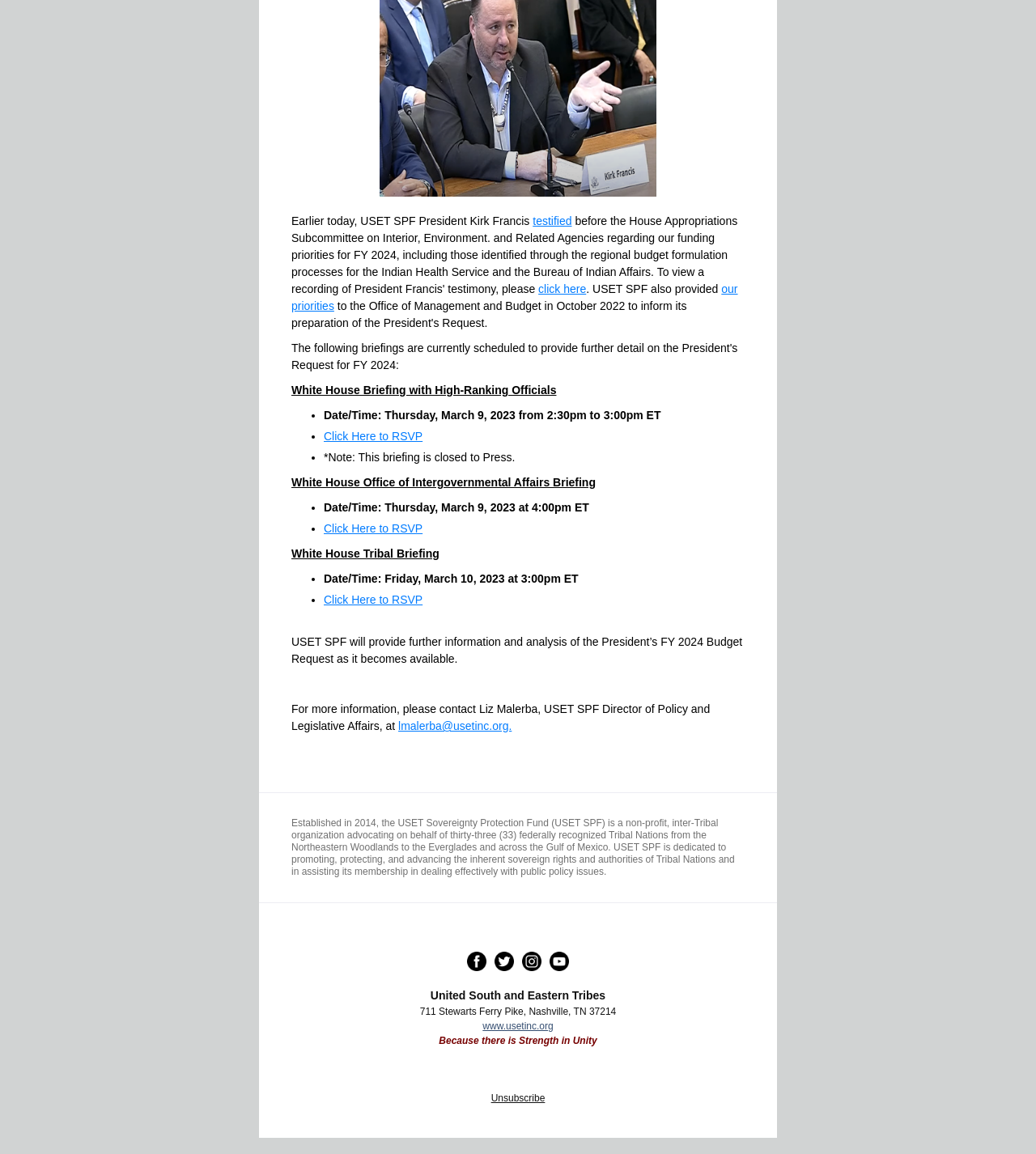Provide the bounding box coordinates of the UI element that matches the description: "alt="facebook"".

[0.451, 0.825, 0.47, 0.842]